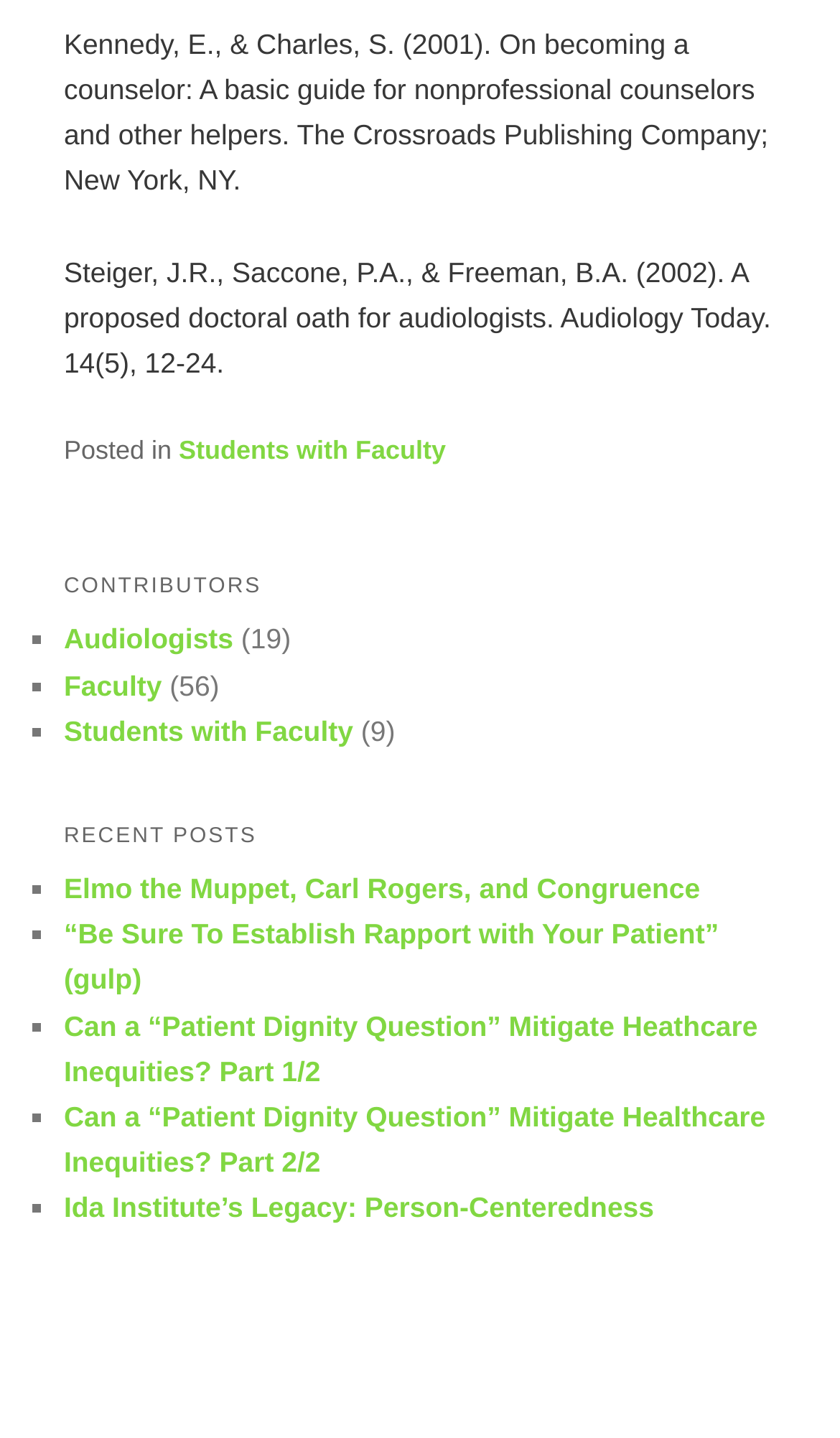Please answer the following question using a single word or phrase: 
How many recent posts are listed?

5